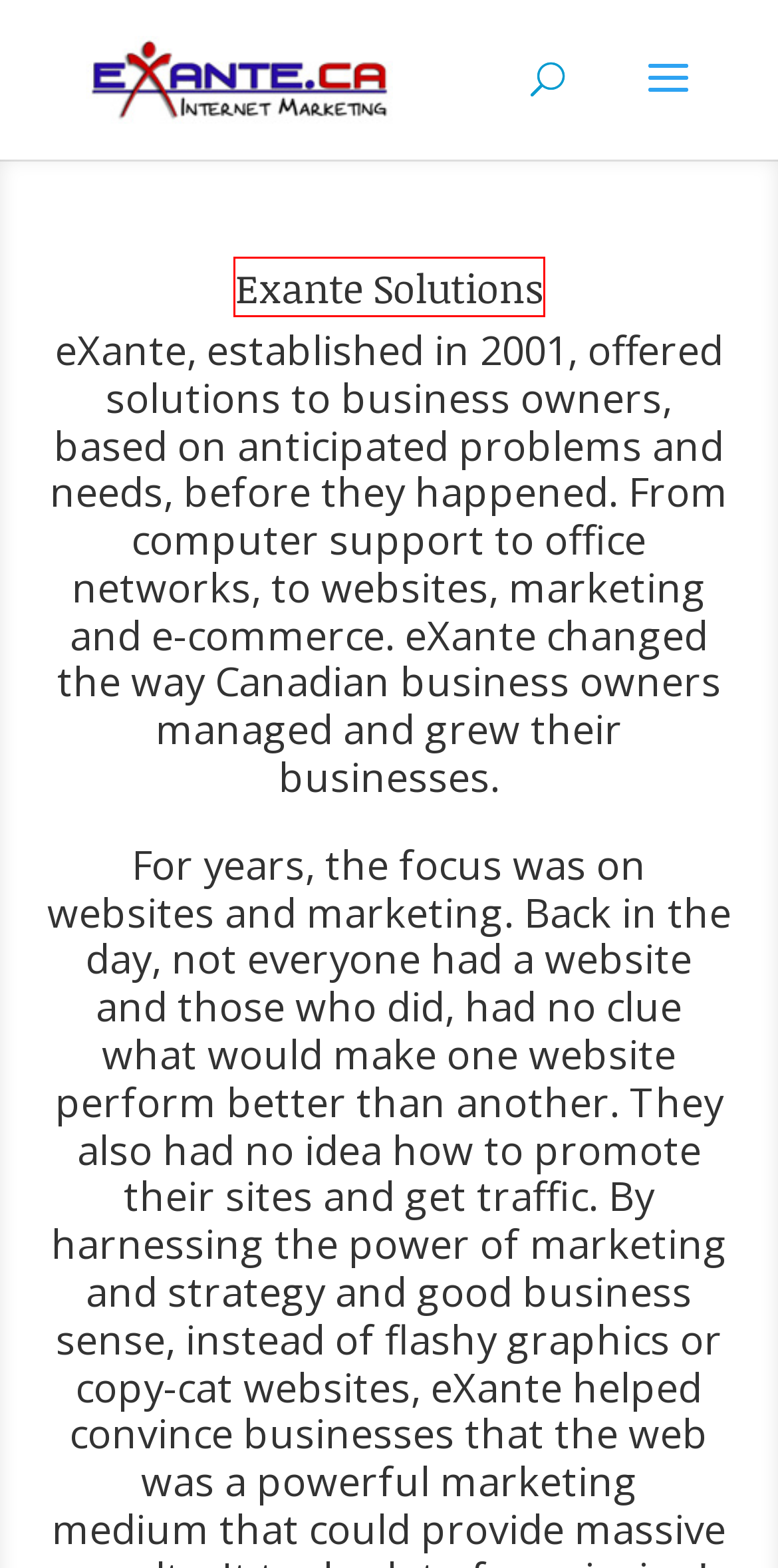You are given a screenshot of a webpage with a red rectangle bounding box around an element. Choose the best webpage description that matches the page after clicking the element in the bounding box. Here are the candidates:
A. Internet Marketing FAQ - What's SEO? What's PPC? What's
B. Business Owner's Internet Marketing Basics Guide
C. Life Coach Toronto | Coaching Breakthroughs
D. Internet Marketing Blog - Helping You Grow Your Business
E. E-Commerce Shopping Carts Explained: Off-the-shelf or Custom
F. HeartRich Coaching: Executive Self Leadership & Resilience Coach
G. eXante Solutions Internet Marketing Consulting: Contact Info
H. Marketing With Passion: Do What You Love

B